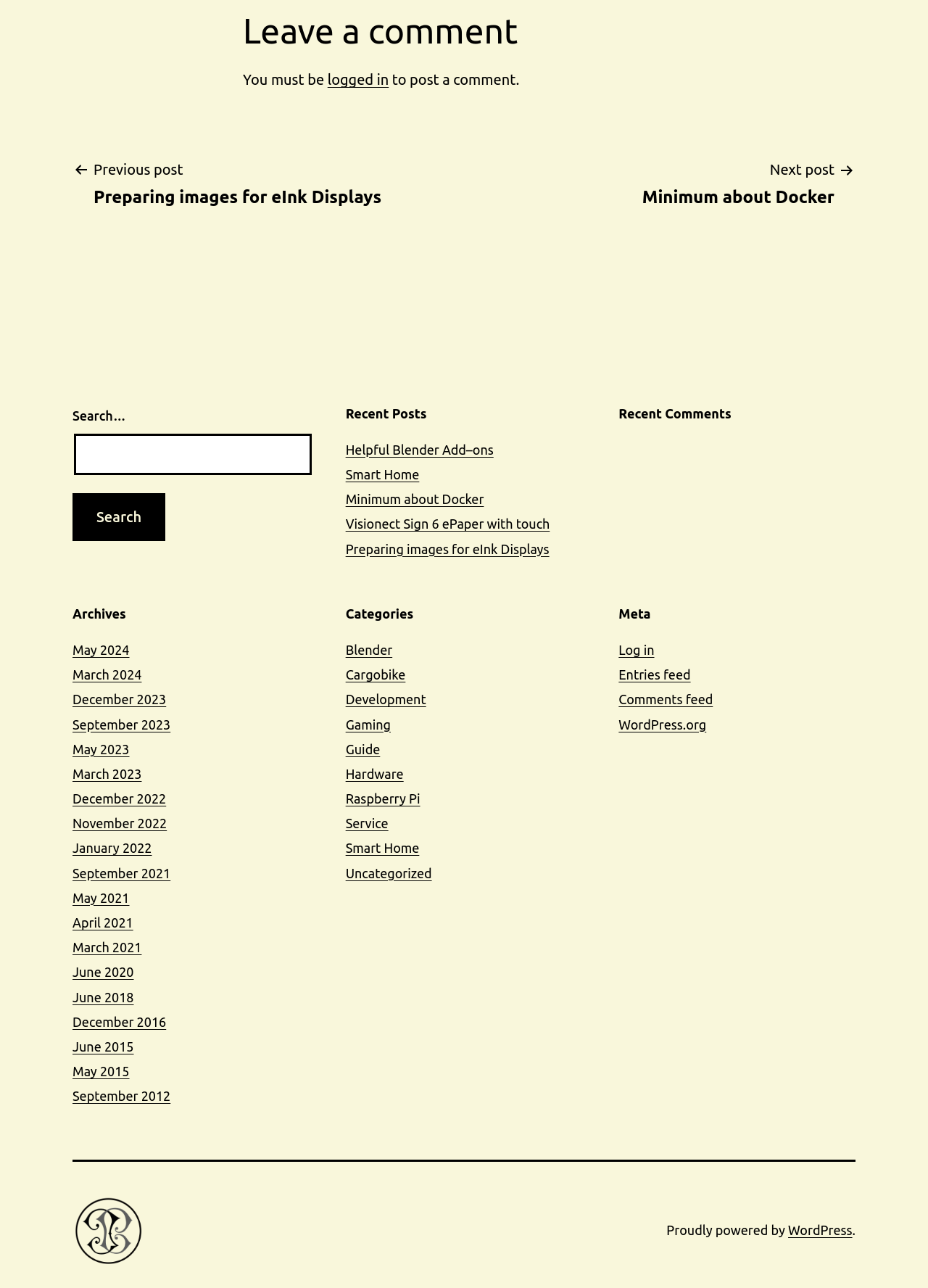Point out the bounding box coordinates of the section to click in order to follow this instruction: "View previous post".

[0.078, 0.122, 0.434, 0.162]